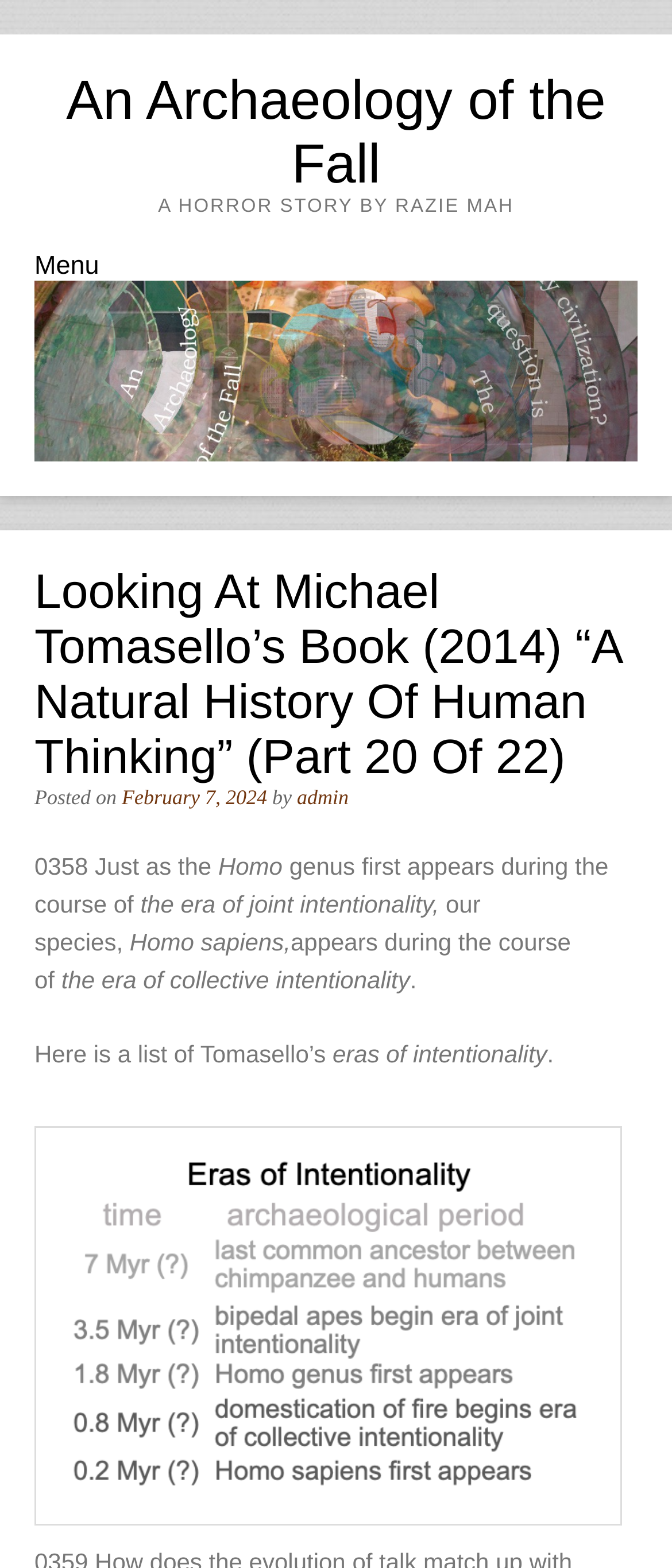Extract the main title from the webpage and generate its text.

An Archaeology of the Fall